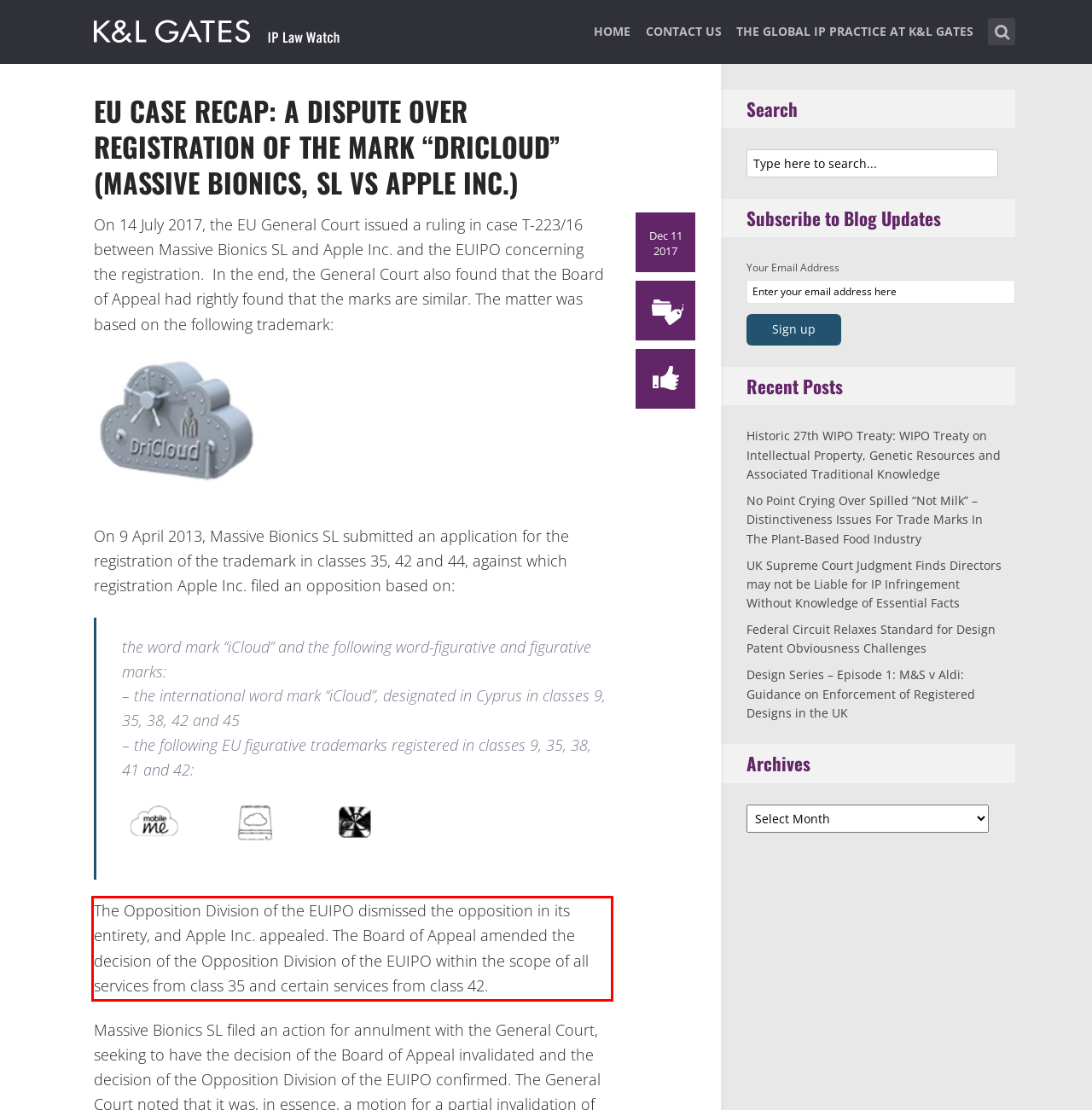Given a screenshot of a webpage containing a red bounding box, perform OCR on the text within this red bounding box and provide the text content.

The Opposition Division of the EUIPO dismissed the opposition in its entirety, and Apple Inc. appealed. The Board of Appeal amended the decision of the Opposition Division of the EUIPO within the scope of all services from class 35 and certain services from class 42.